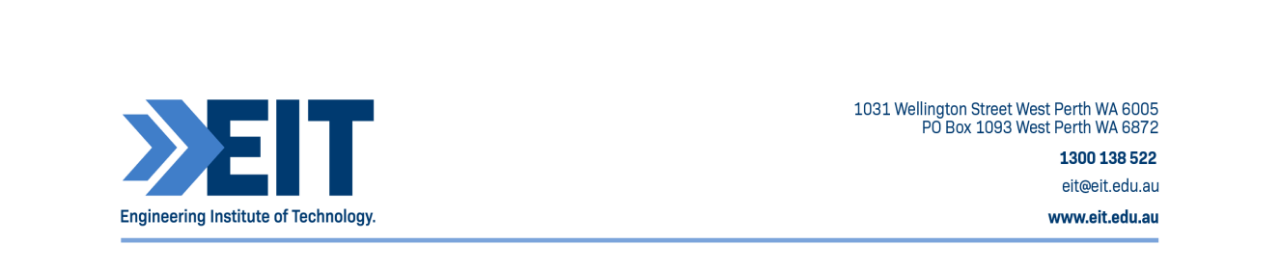Describe every significant element in the image thoroughly.

The image features the logo and contact information for the Engineering Institute of Technology (EIT). Prominently displayed is the "EIT" logo, which features a bold blue typeface and stylized arrows suggesting movement and progress. Below the logo, the full name of the institute, "Engineering Institute of Technology," is presented in a clean font.

At the bottom of the image, detailed contact information is provided, including the physical address at 1031 Wellington Street, West Perth, WA 6005, and a PO Box address (1093 West Perth, WA 6872). The image also includes a phone number (1300 138 522), an email address (eit@eit.edu.au), and a website URL (www.eit.edu.au), making it easy for prospective students and partners to connect with the institute. The overall design is professional and straightforward, reflecting the institute's focus on engineering and technology education.